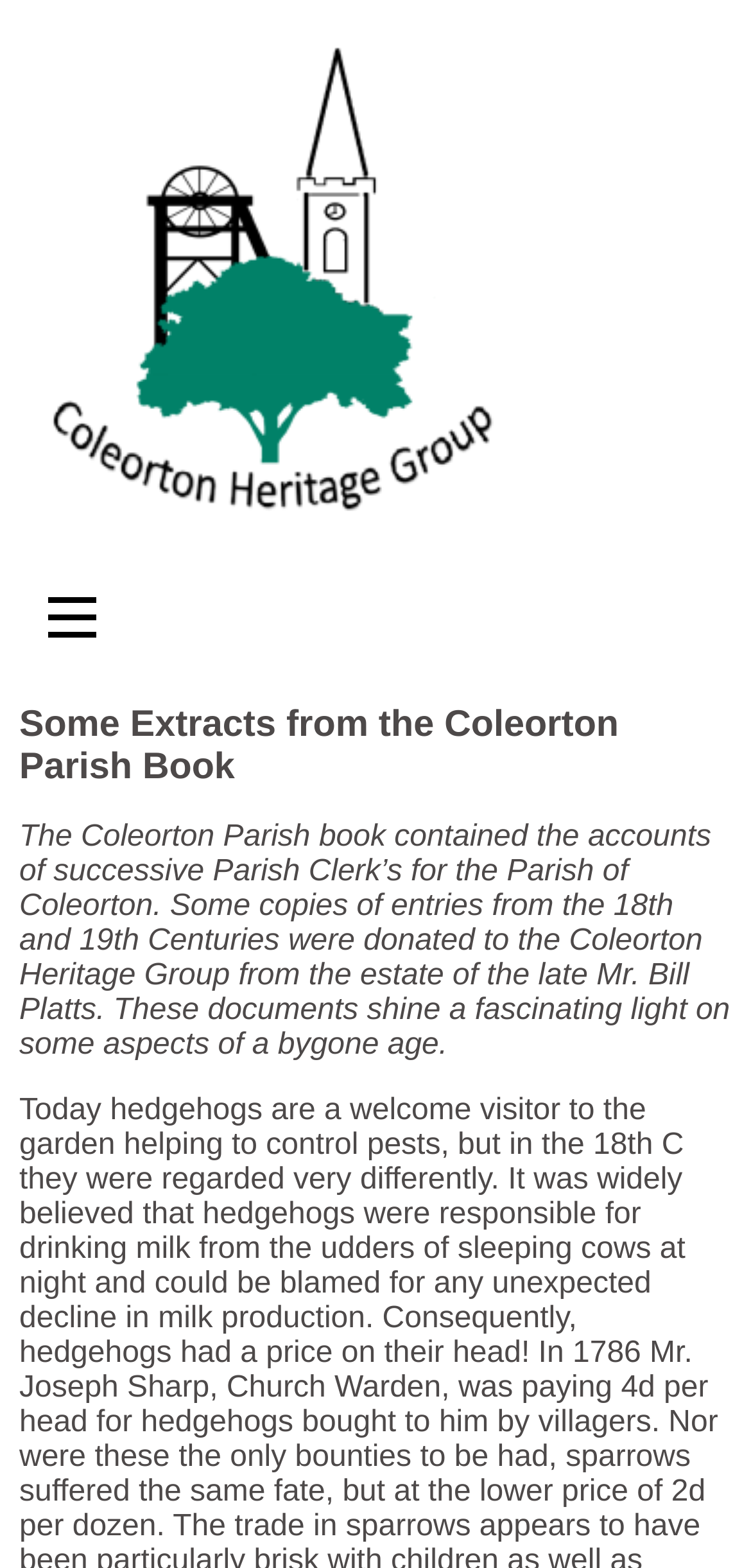What century are the Parish Book entries from?
Please answer the question with a single word or phrase, referencing the image.

18th and 19th Centuries